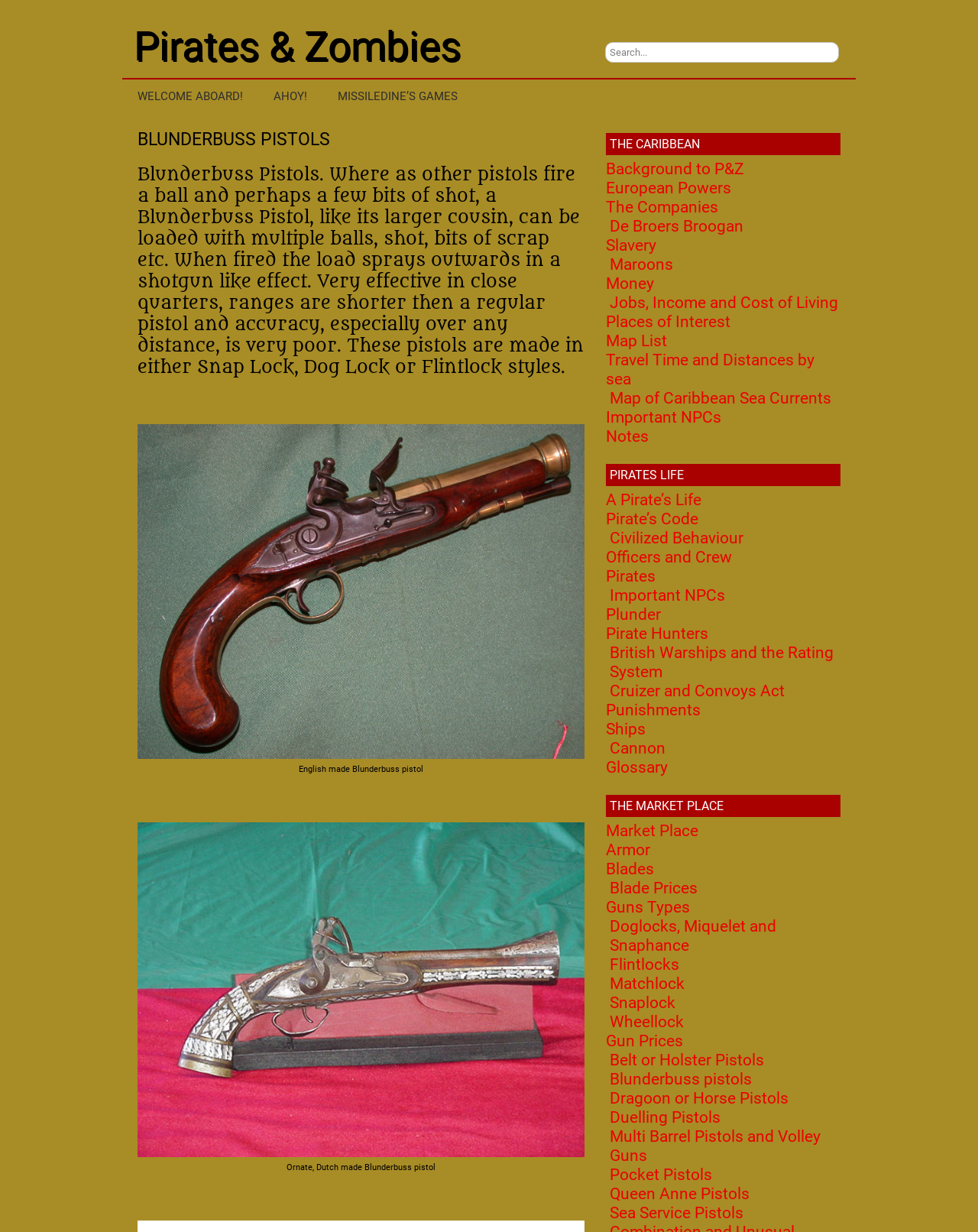Please provide a comprehensive response to the question based on the details in the image: What is the purpose of a Blunderbuss Pistol?

The webpage states that Blunderbuss Pistols are very effective in close quarters, although their ranges are shorter than a regular pistol and accuracy is very poor. This information is provided in the same StaticText element that describes what a Blunderbuss Pistol is.